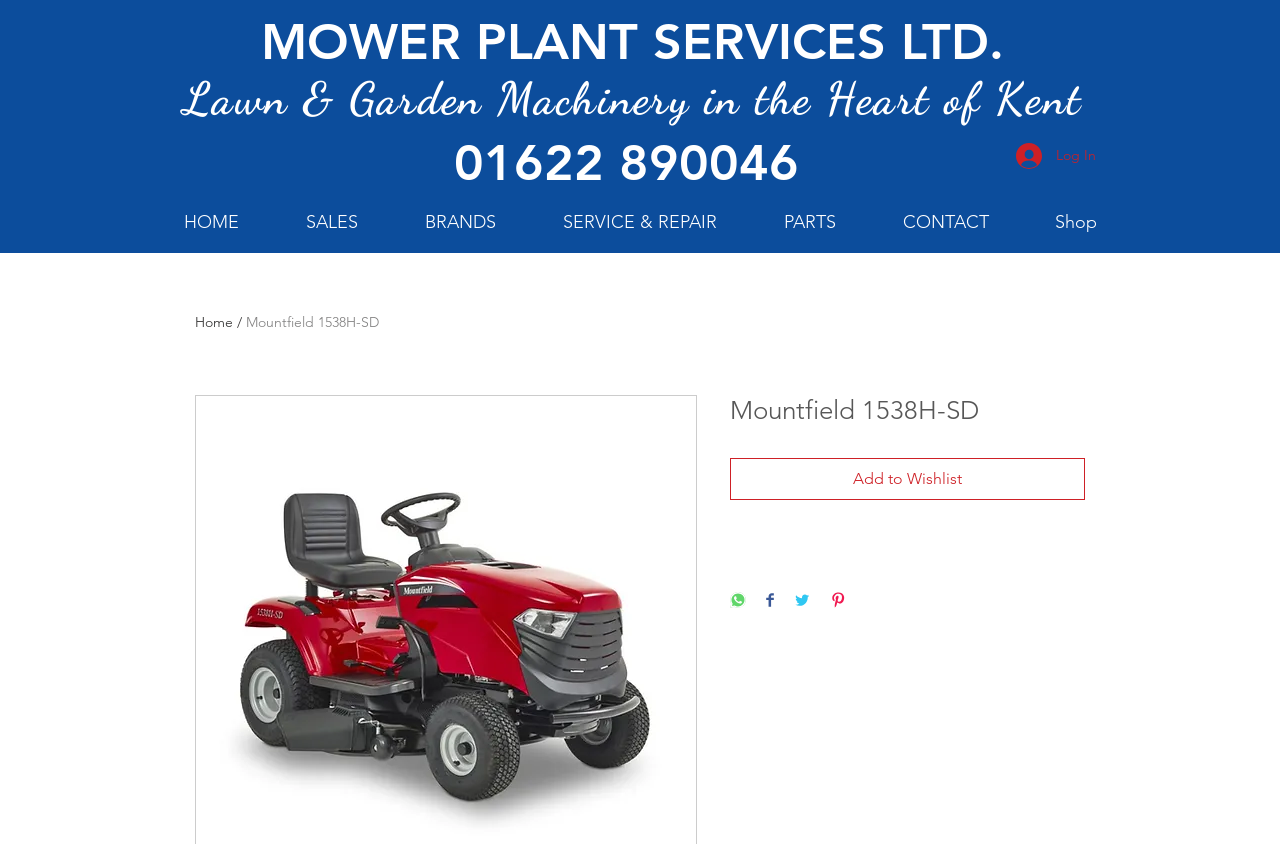Detail the features and information presented on the webpage.

The webpage is about Mountfield 1538H-SD, a mulching tractor. At the top, there is a heading "MOWER PLANT SERVICES LTD." with a link to the company's website. Below it, there is a heading "Lawn & Garden Machinery in the Heart of Kent" and a phone number "01622 890046" with a link to call the number. 

To the right of the phone number, there is a "Log In" button with a small image next to it. Below the top section, there is a navigation menu with links to "HOME", "SALES", "BRANDS", "SERVICE & REPAIR", "PARTS", "CONTACT", and "Shop". 

In the main content area, there is a heading "Mountfield 1538H-SD" and several buttons to "Add to Wishlist", "Share on WhatsApp", "Share on Facebook", "Share on Twitter", and "Pin on Pinterest", each with a small image next to it.